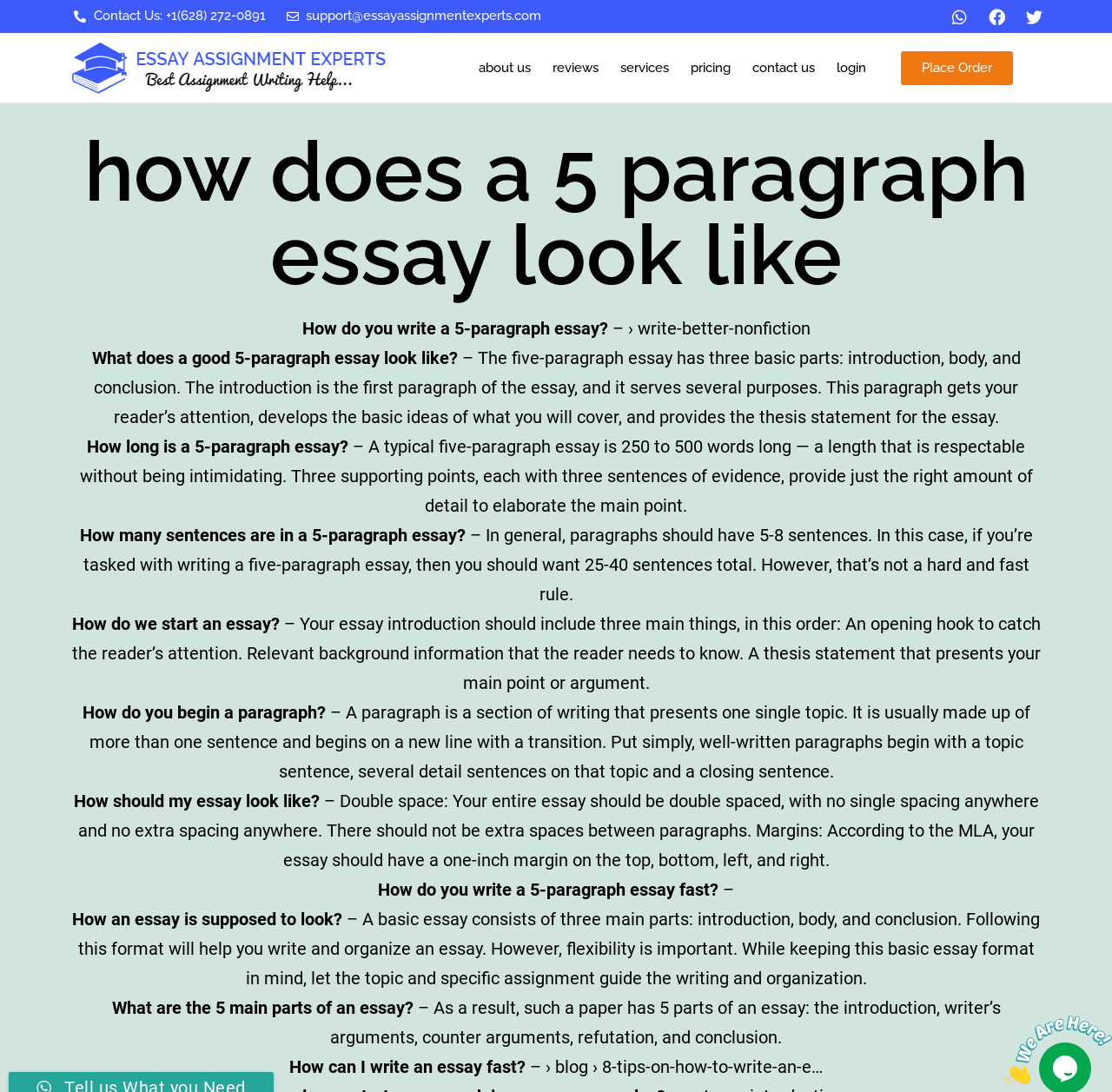Determine the bounding box coordinates of the section to be clicked to follow the instruction: "Place an order". The coordinates should be given as four float numbers between 0 and 1, formatted as [left, top, right, bottom].

[0.81, 0.047, 0.911, 0.078]